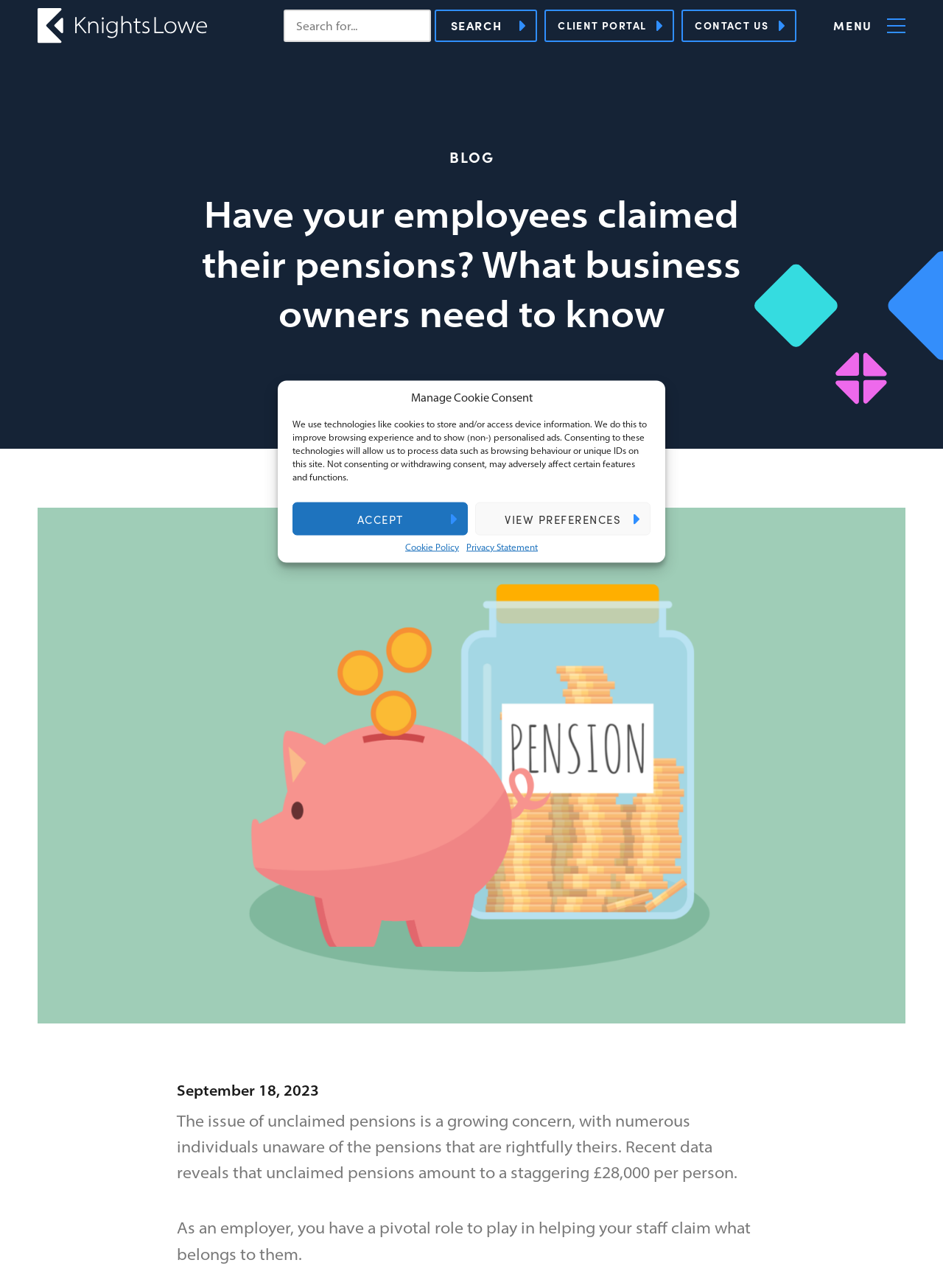Identify the bounding box coordinates of the clickable region to carry out the given instruction: "view blog".

[0.242, 0.114, 0.758, 0.129]